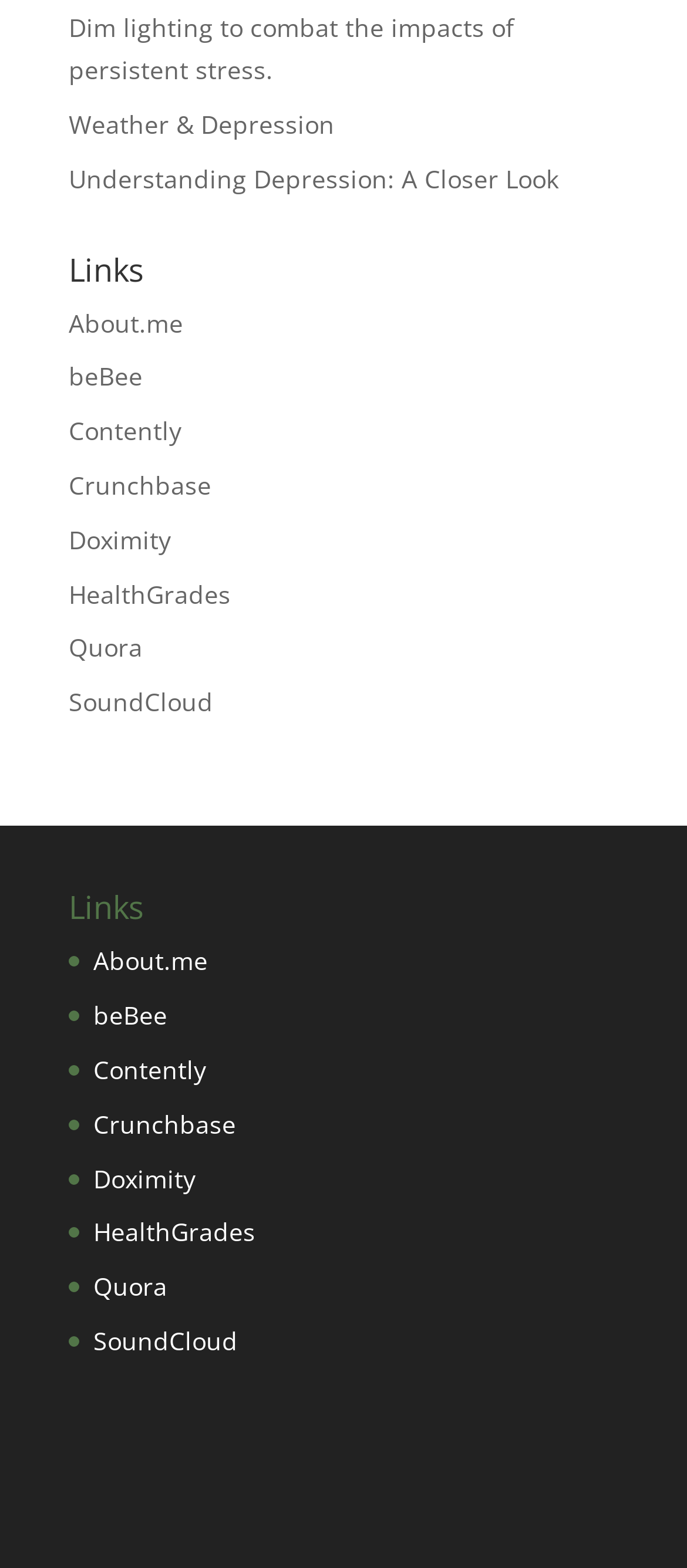Find the bounding box coordinates of the clickable area that will achieve the following instruction: "Click on the link to learn about dim lighting and stress".

[0.1, 0.007, 0.749, 0.055]